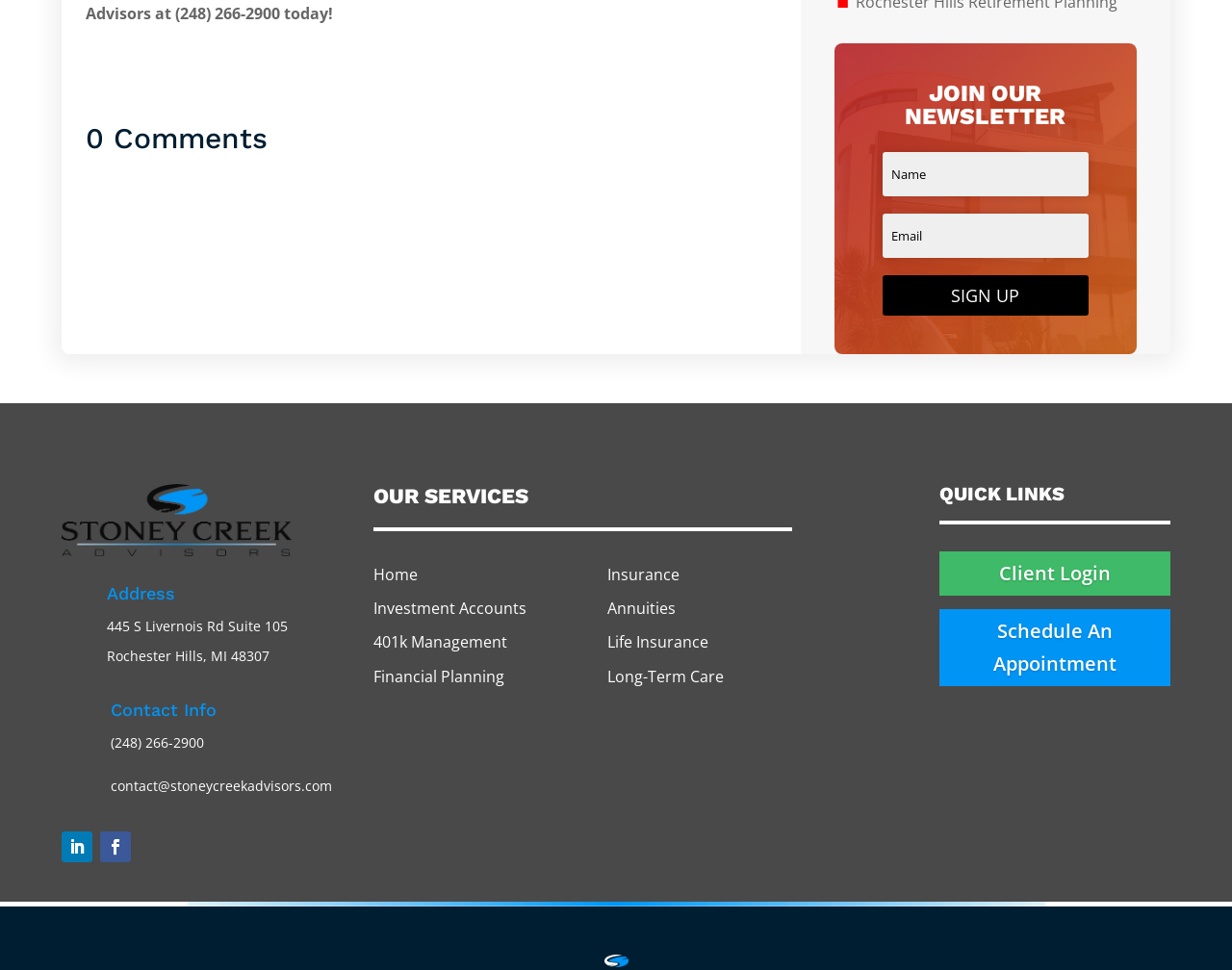Respond to the question below with a concise word or phrase:
How can I contact the company?

Phone: (248) 266-2900, Email: contact@stoneycreekadvisors.com